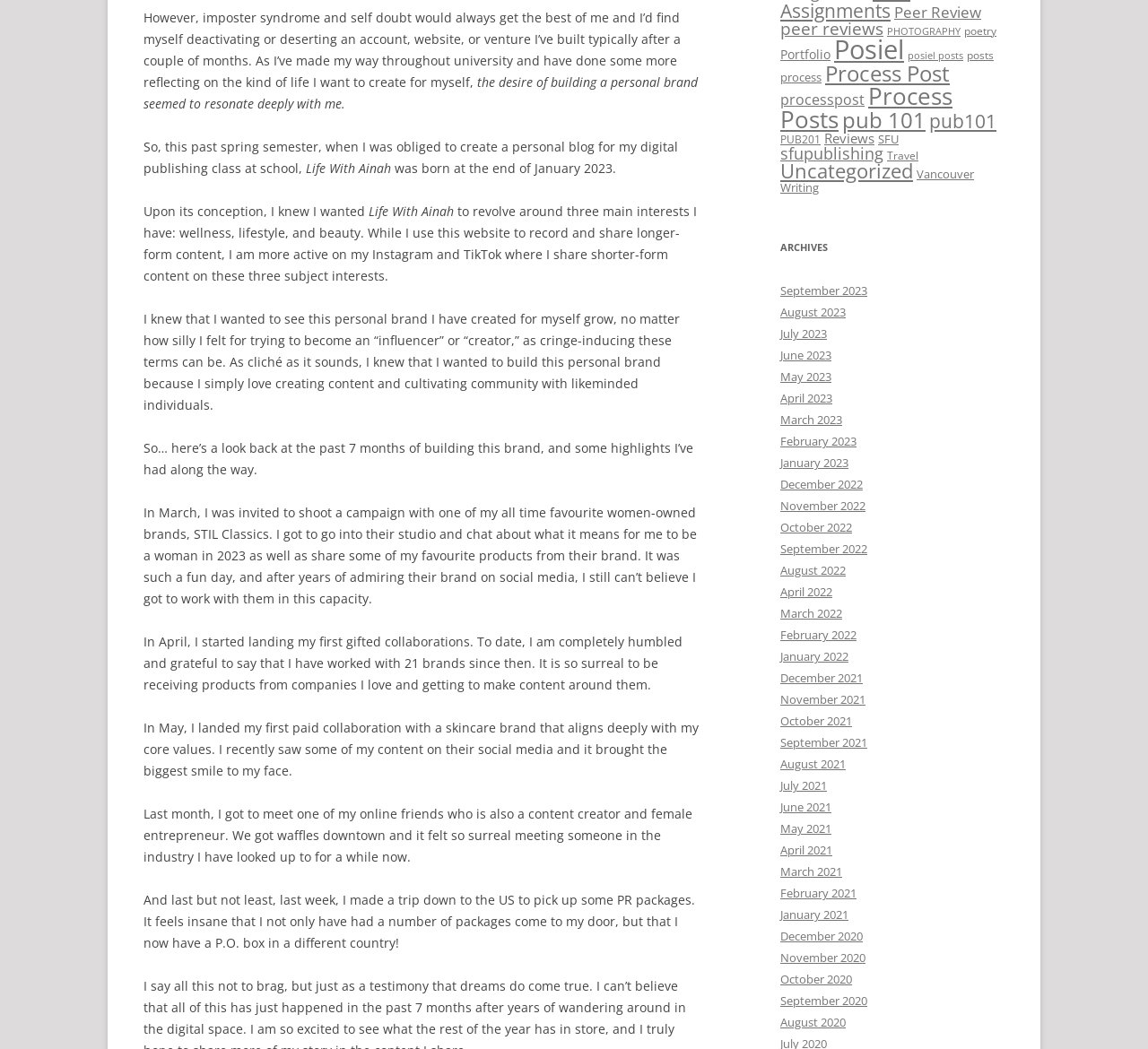Bounding box coordinates are to be given in the format (top-left x, top-left y, bottom-right x, bottom-right y). All values must be floating point numbers between 0 and 1. Provide the bounding box coordinate for the UI element described as: Reviews

[0.718, 0.123, 0.762, 0.14]